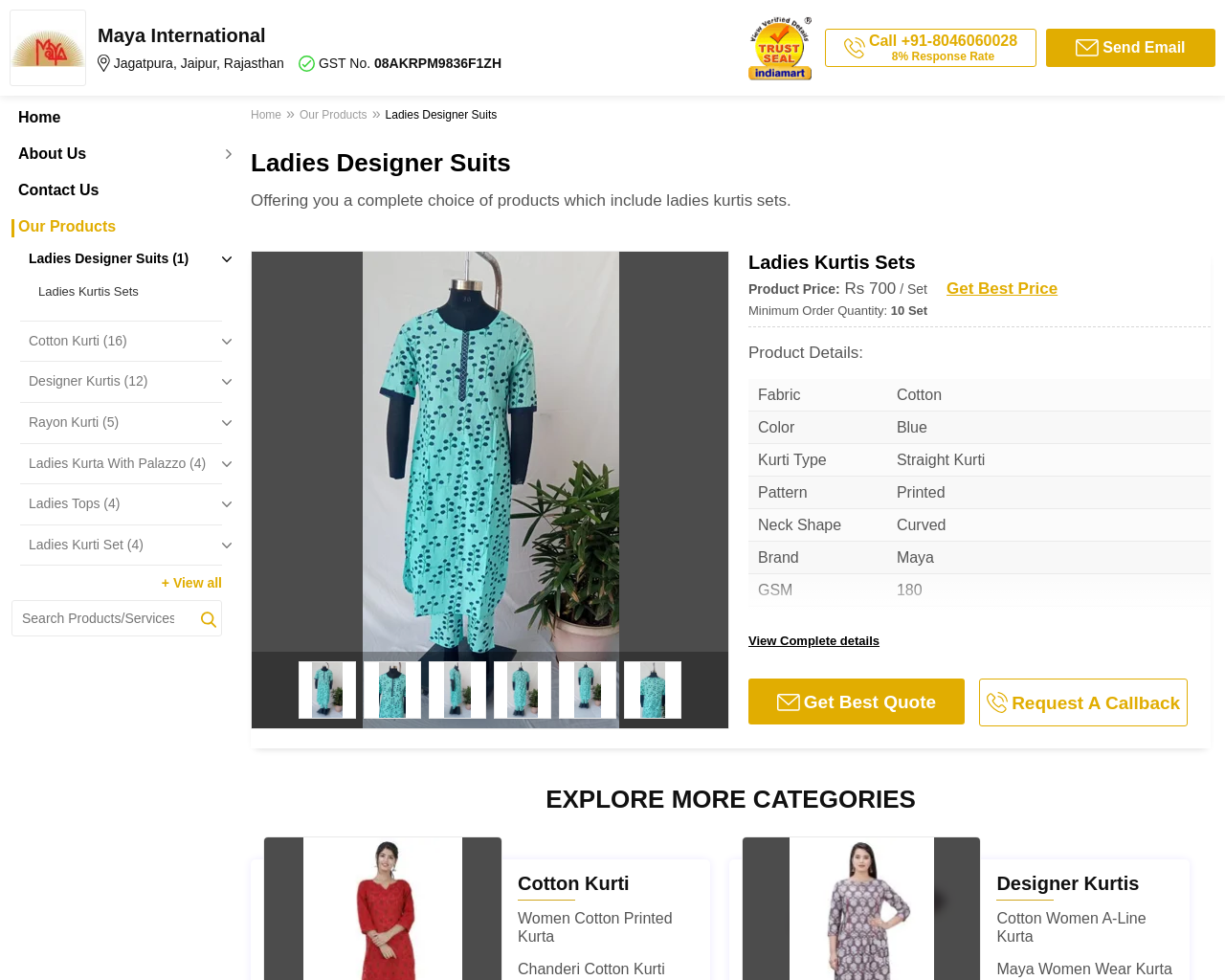Pinpoint the bounding box coordinates of the clickable area necessary to execute the following instruction: "View all products". The coordinates should be given as four float numbers between 0 and 1, namely [left, top, right, bottom].

[0.132, 0.588, 0.181, 0.602]